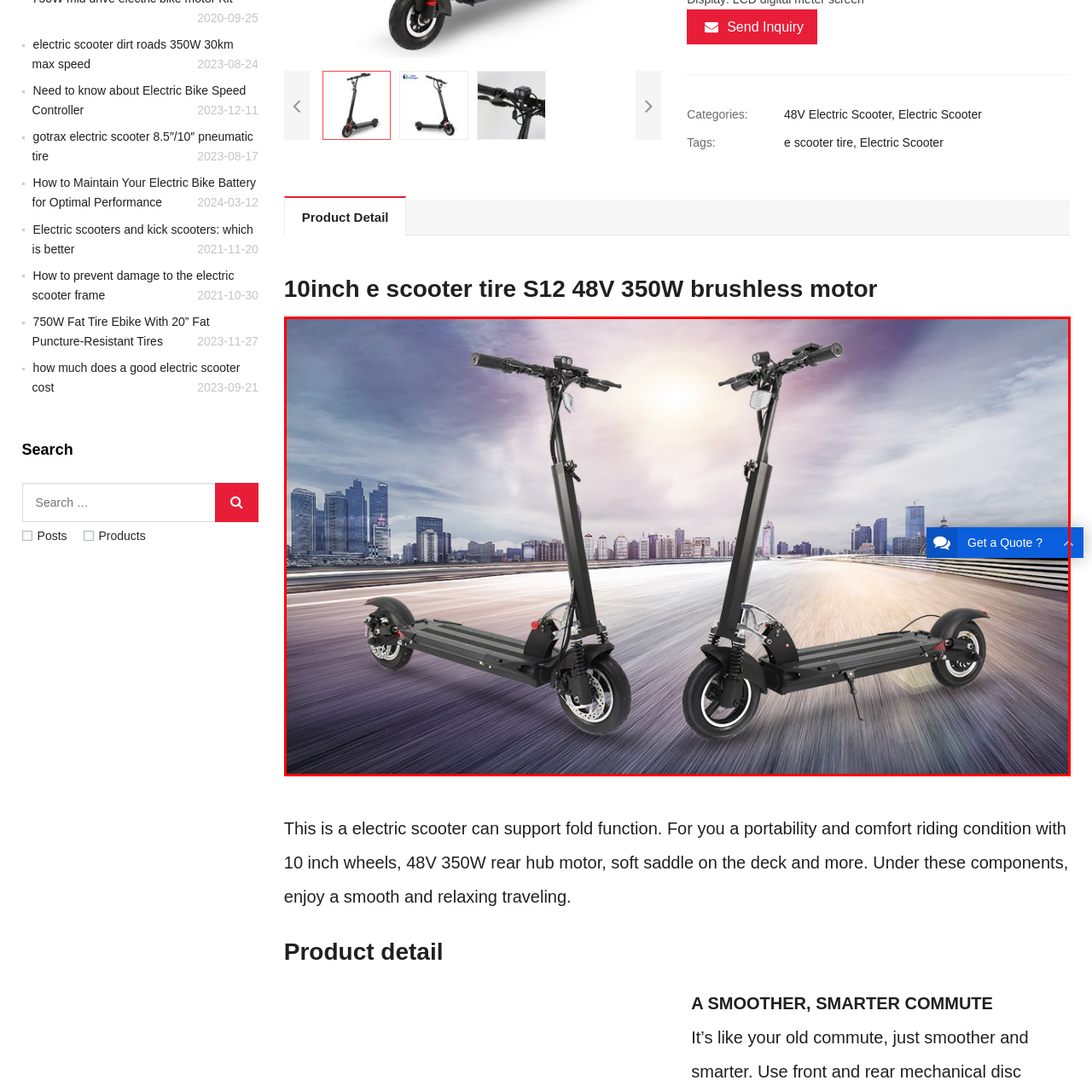Look at the photo within the red outline and describe it thoroughly.

The image showcases a sleek and modern black electric scooter prominently positioned against a dynamic urban backdrop. The scooter features a robust frame with large wheels, designed for both stability and comfort during rides. The sun casts a warm glow over the scene, highlighting the smooth surface of the road ahead, suggesting a sense of speed and freedom. On the right side of the image, there's a call-to-action button inviting viewers to "Get a Quote," emphasizing the product's availability for purchase or inquiry. This visually striking representation illustrates both functionality and style, aligning perfectly with the appeal of contemporary electric scooters.